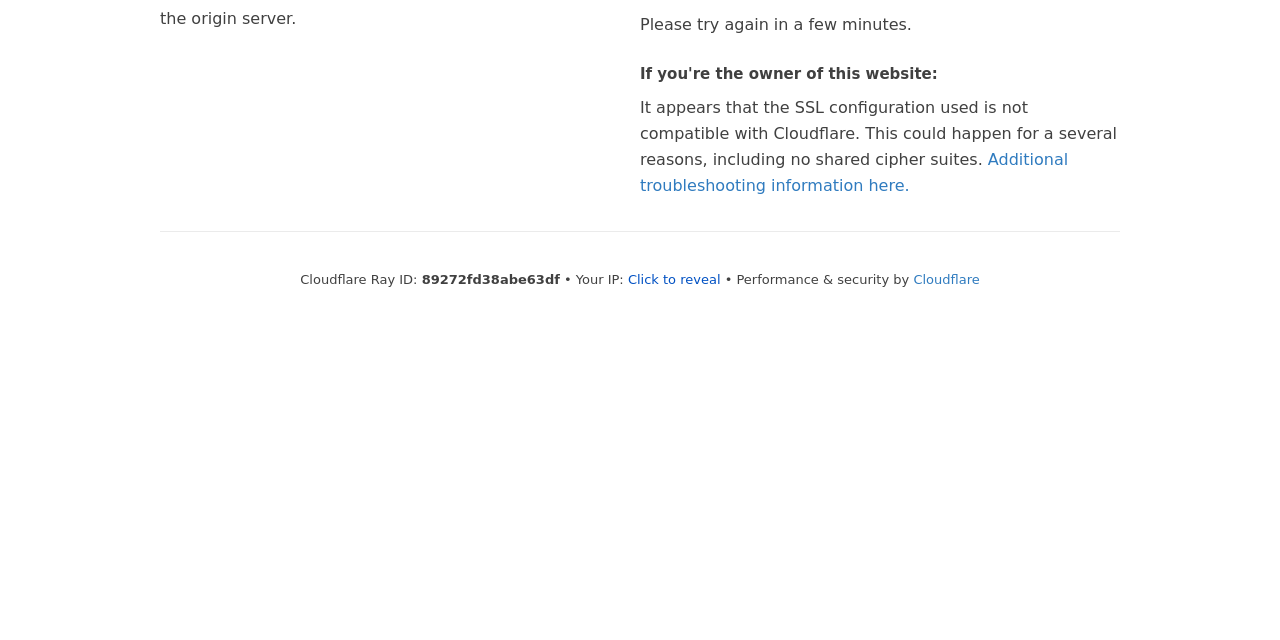Given the description Additional troubleshooting information here., predict the bounding box coordinates of the UI element. Ensure the coordinates are in the format (top-left x, top-left y, bottom-right x, bottom-right y) and all values are between 0 and 1.

[0.5, 0.234, 0.834, 0.304]